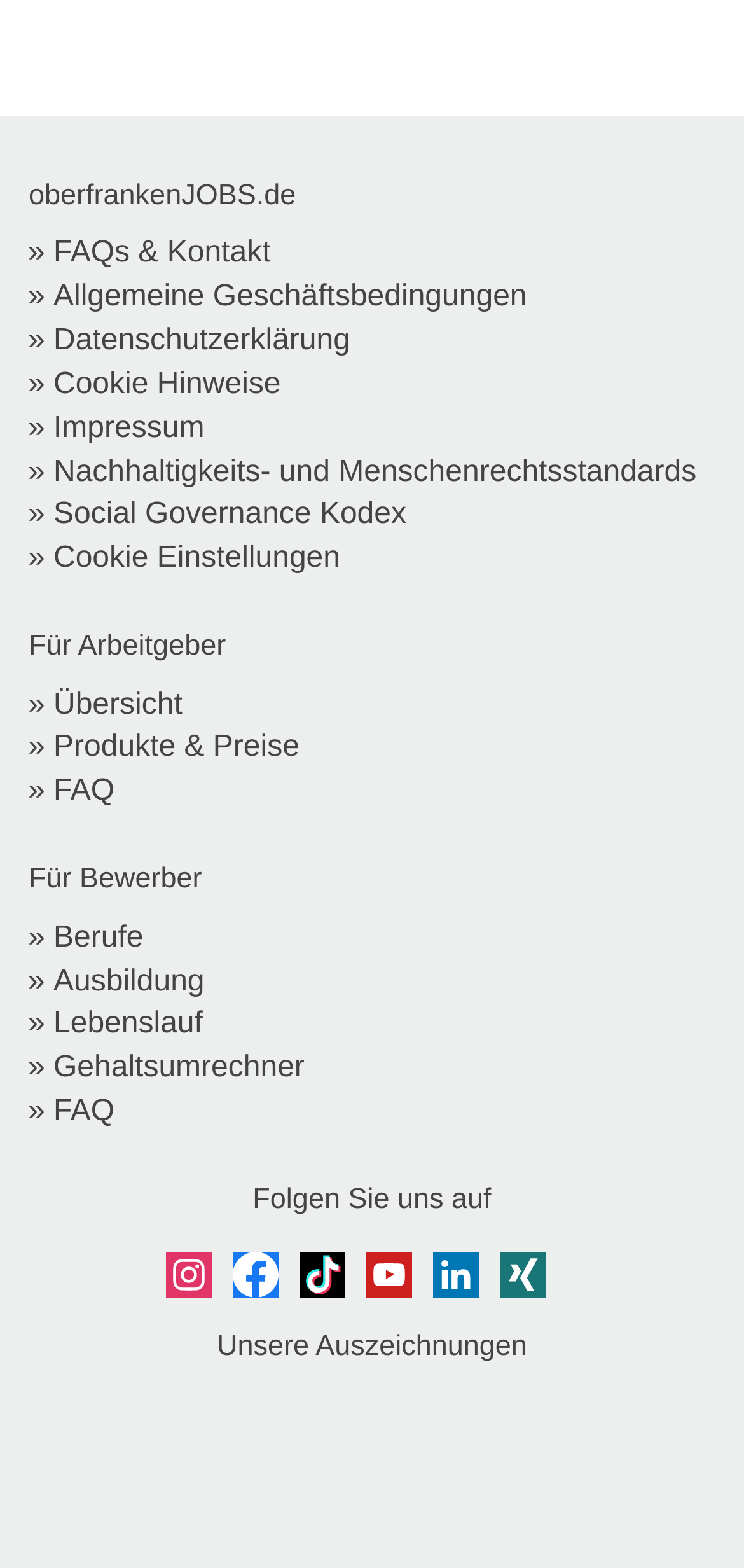Specify the bounding box coordinates of the area that needs to be clicked to achieve the following instruction: "Go to Für Arbeitgeber".

[0.038, 0.402, 0.304, 0.422]